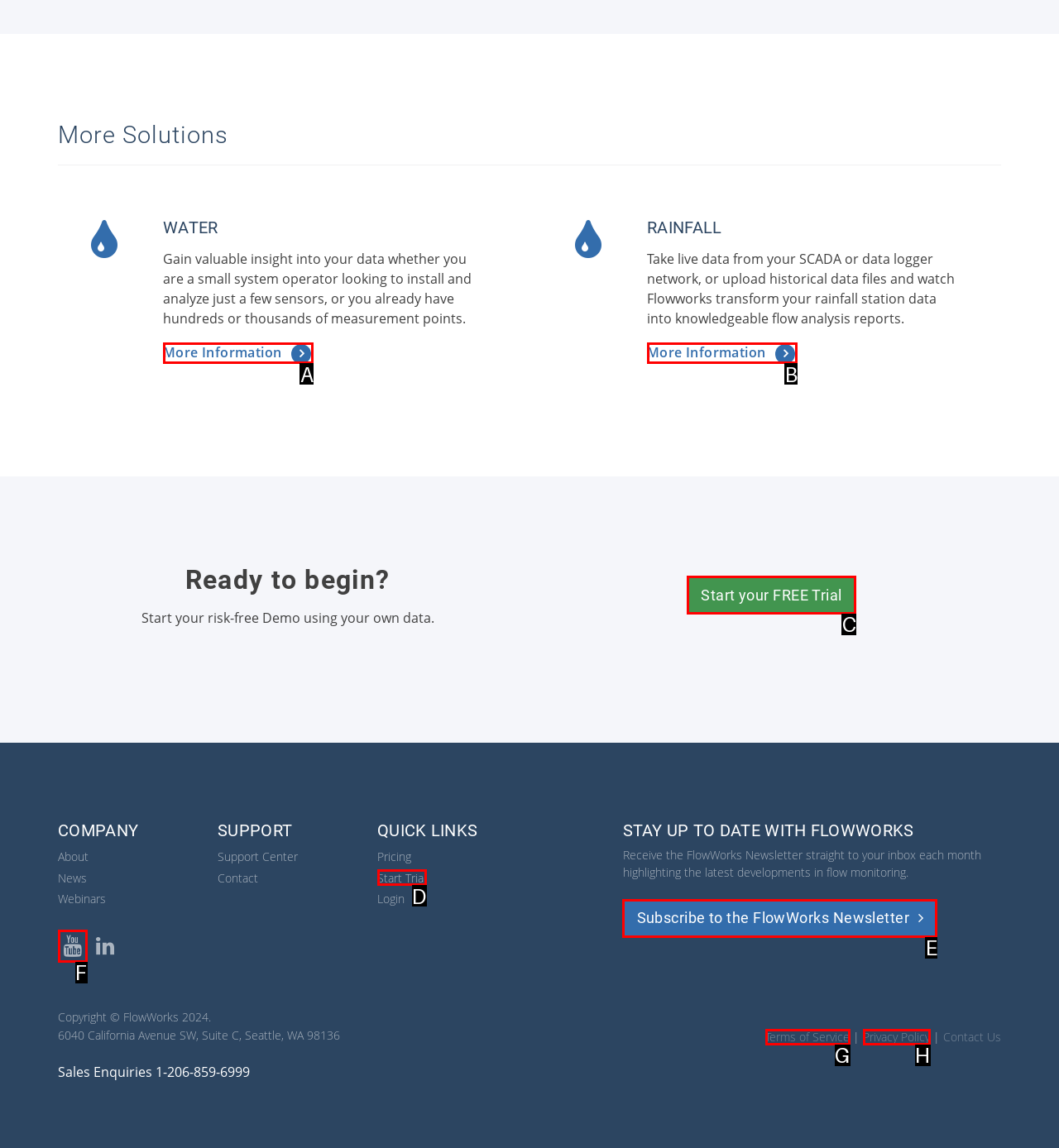Point out the HTML element that matches the following description: More Information
Answer with the letter from the provided choices.

A